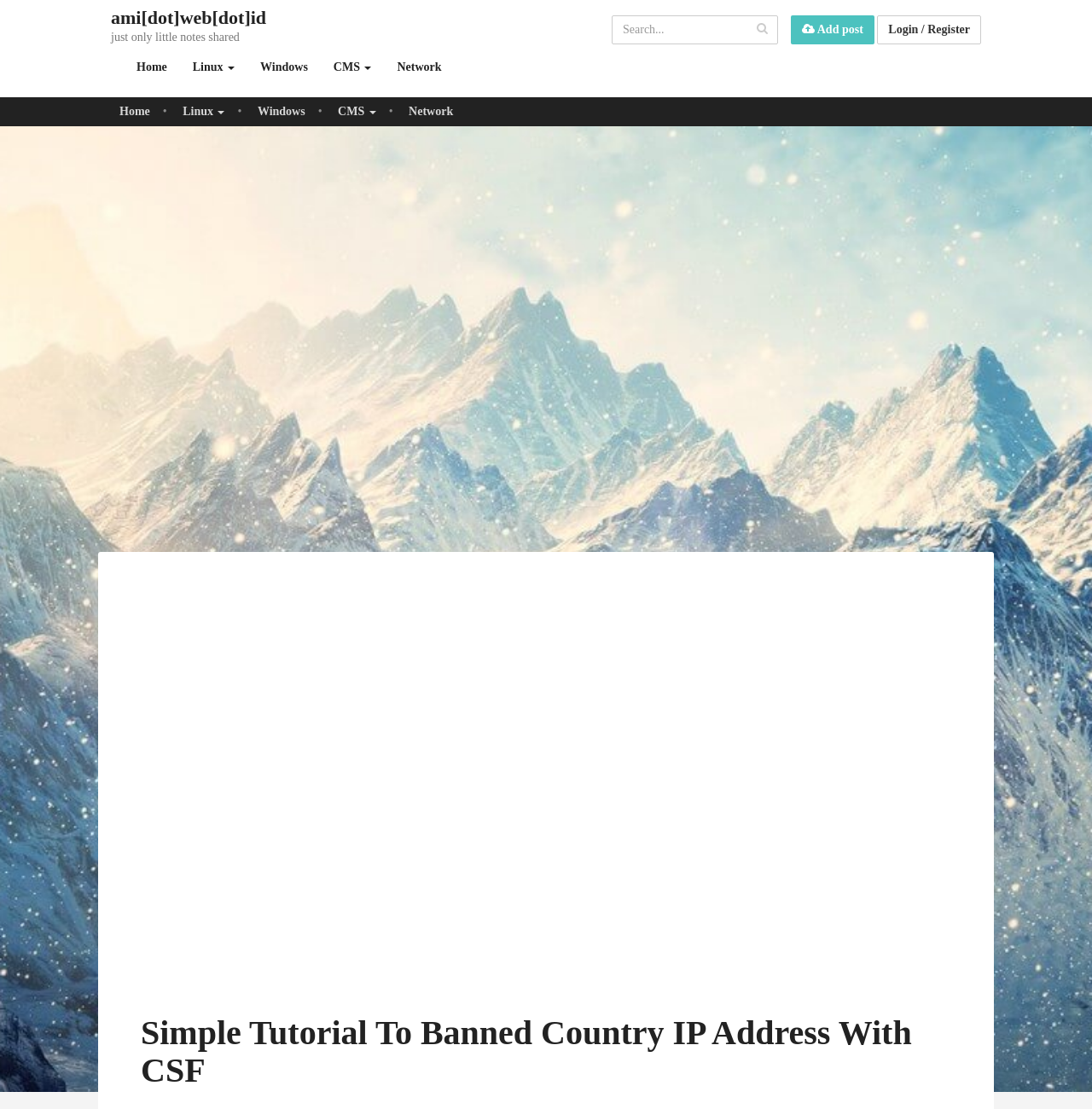Please identify and generate the text content of the webpage's main heading.

Simple Tutorial To Banned Country IP Address With CSF